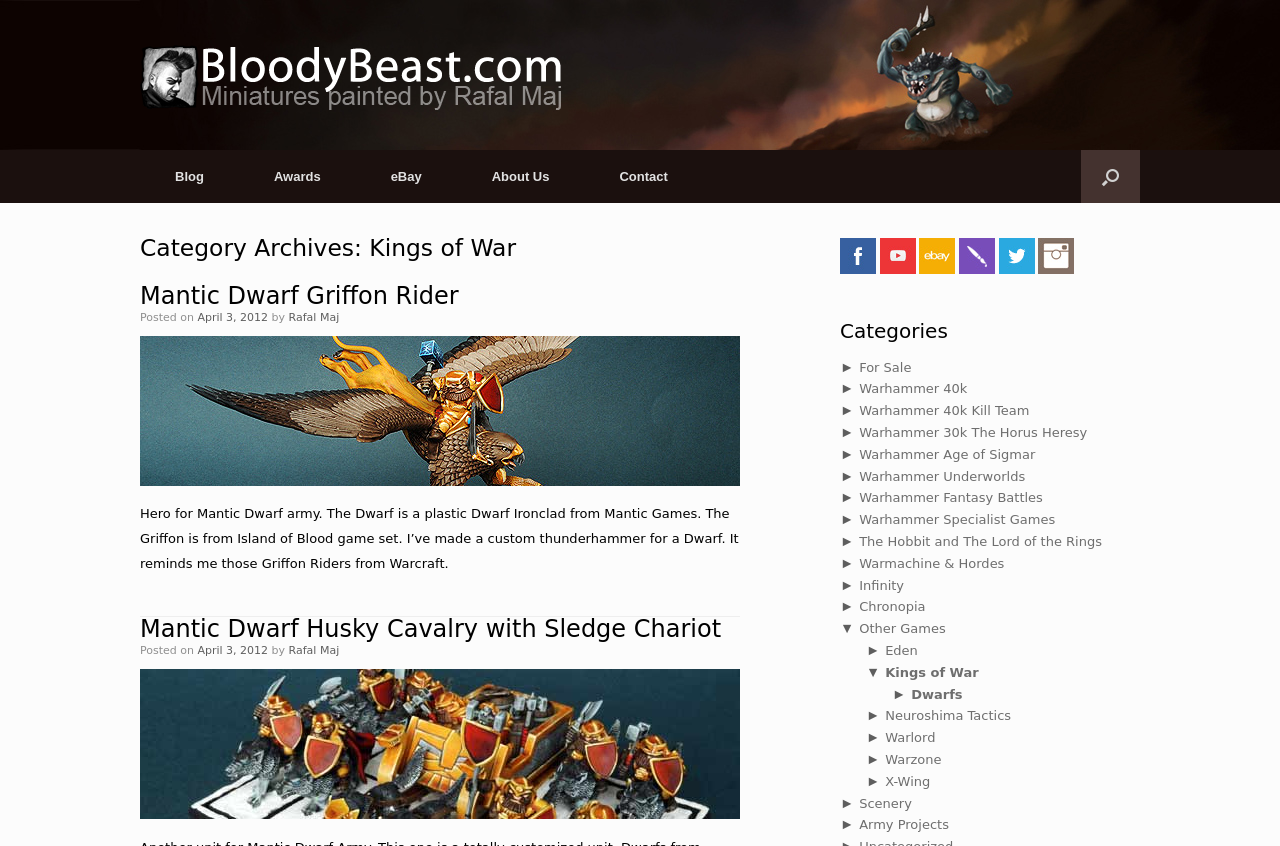How many social media links are present on the webpage?
Could you answer the question with a detailed and thorough explanation?

There are five social media links present on the webpage, namely Facebook, Youtube, eBay, Cool Mini or Not, Twitter, and Instagram. These links are located at the top right corner of the webpage and are represented by their respective icons.